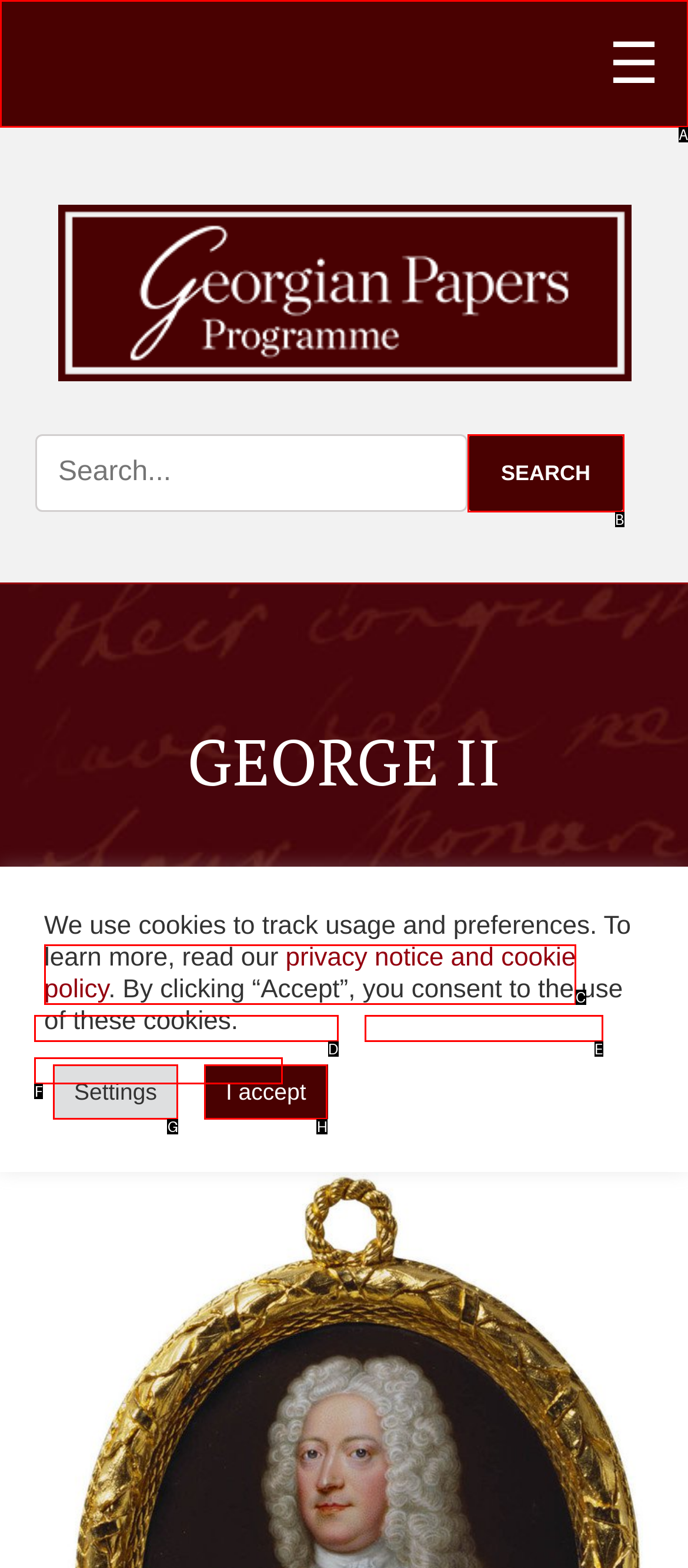Which HTML element matches the description: privacy notice and cookie policy the best? Answer directly with the letter of the chosen option.

C